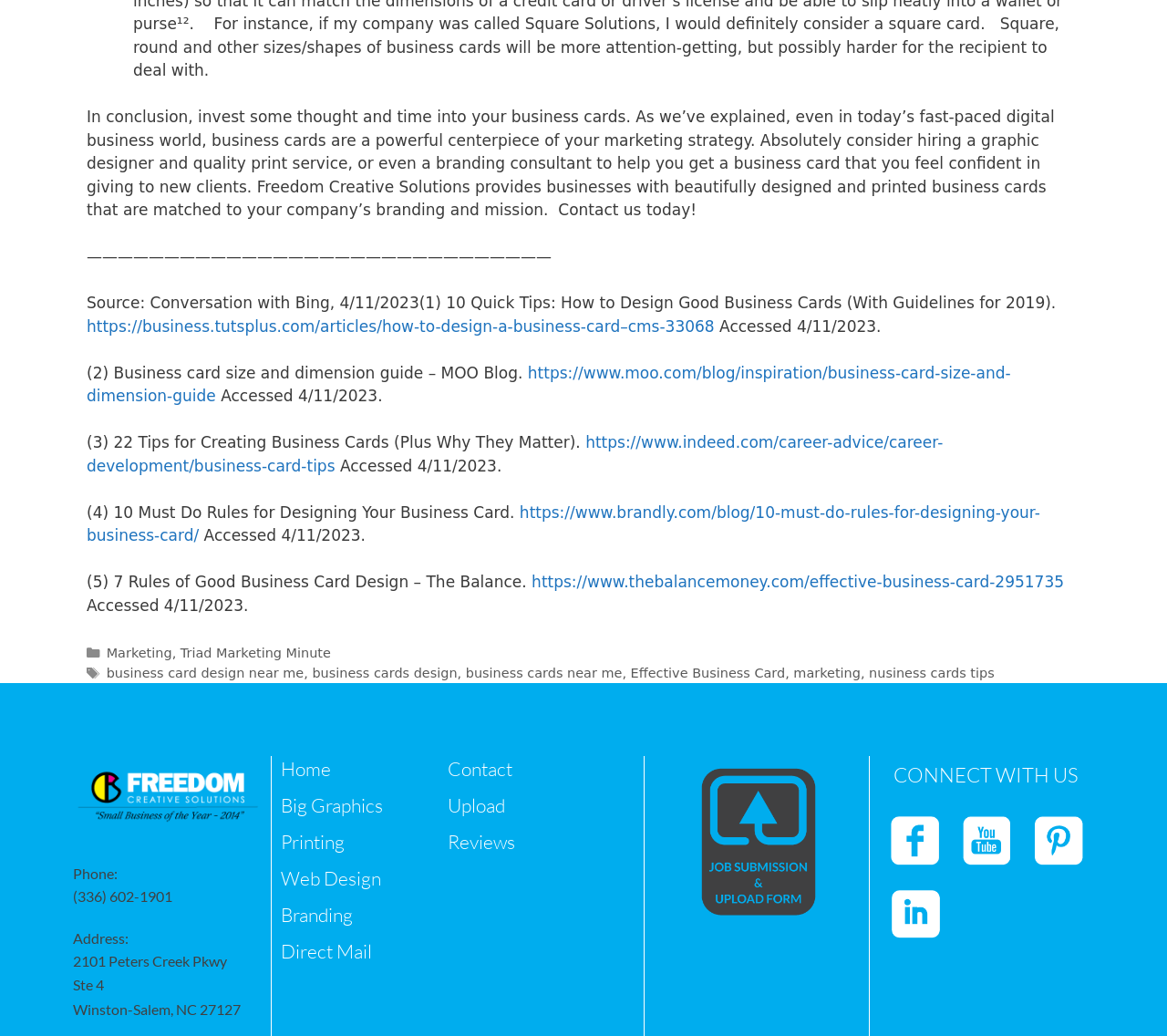What services does Freedom Creative Solutions offer besides business card design?
Could you answer the question with a detailed and thorough explanation?

Based on the links provided in the webpage, Freedom Creative Solutions appears to offer a range of services, including big graphics, printing, web design, branding, and direct mail, in addition to business card design.